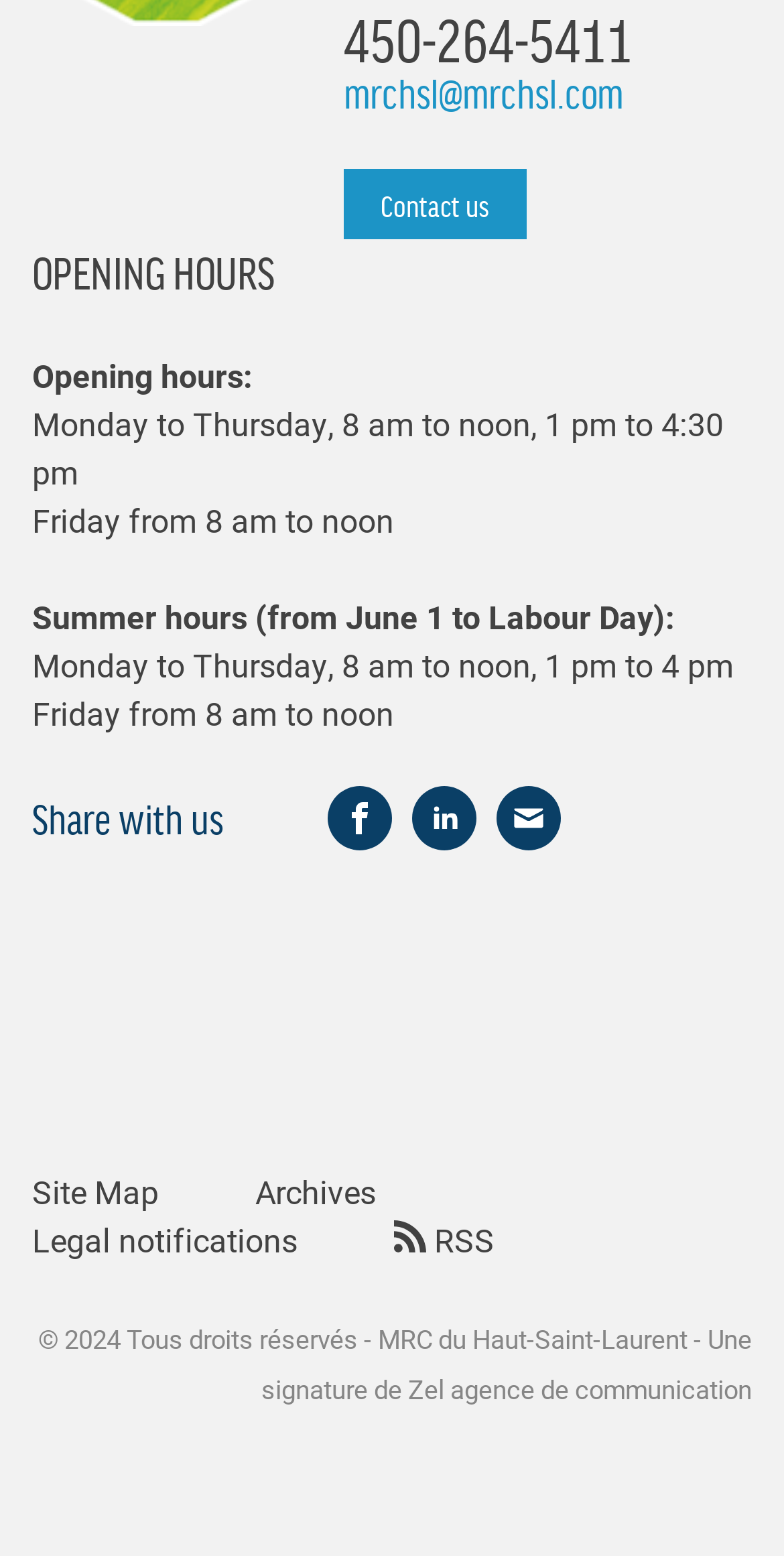What is the phone number to contact?
Based on the image, answer the question with as much detail as possible.

The phone number can be found at the top of the webpage, in the static text element with the bounding box coordinates [0.438, 0.004, 0.808, 0.045].